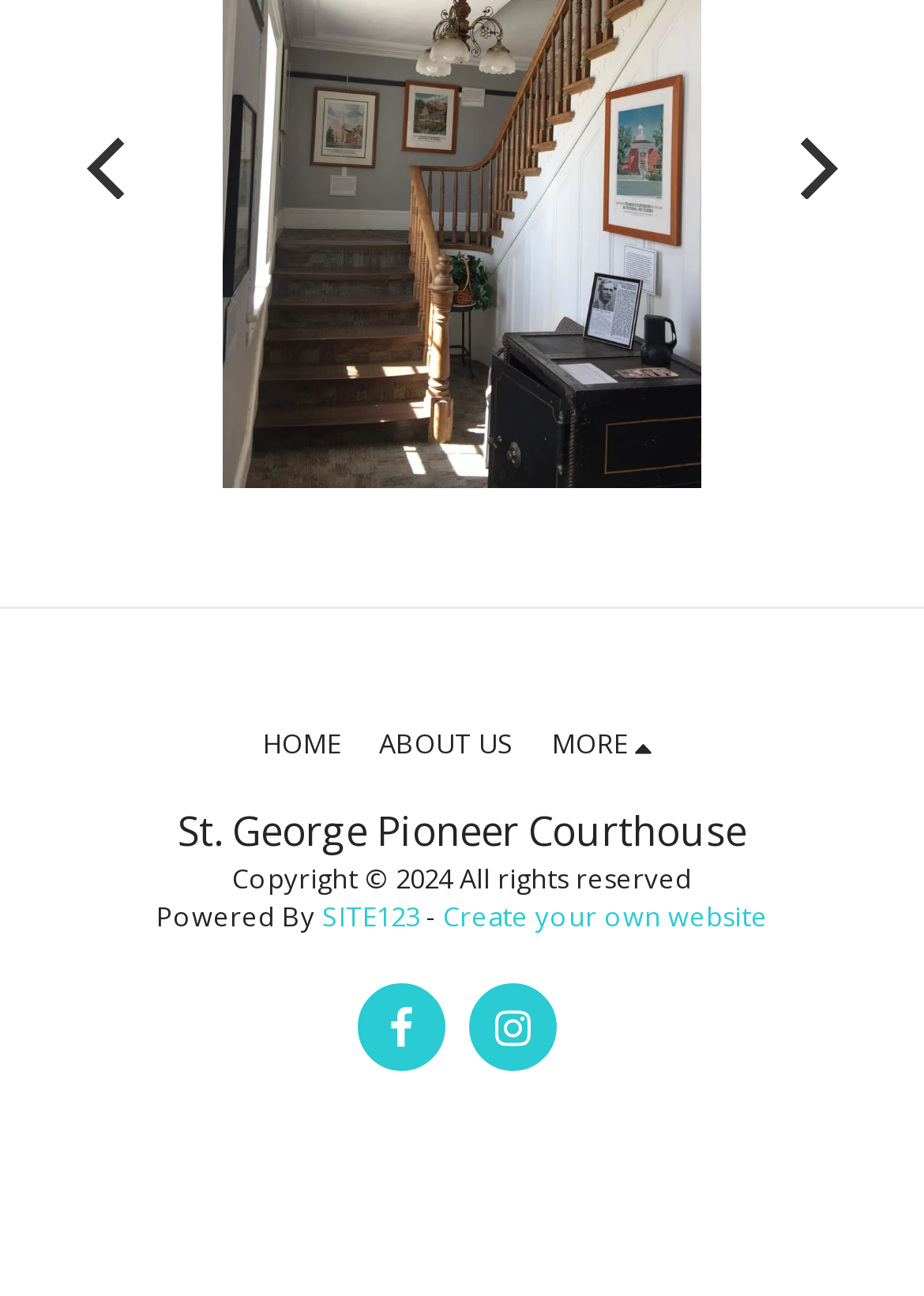Find the bounding box coordinates for the area that should be clicked to accomplish the instruction: "click previous".

[0.064, 0.09, 0.177, 0.17]